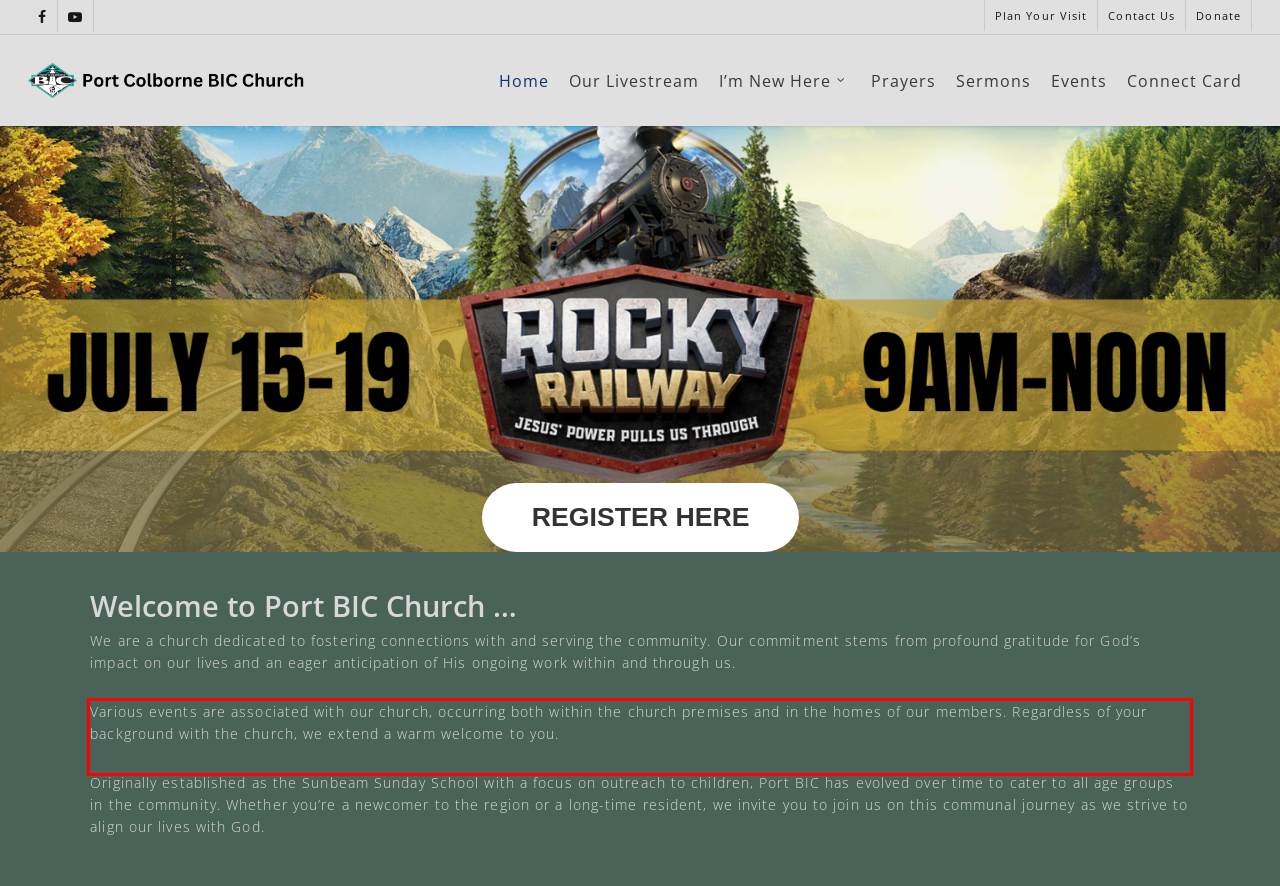Using the provided screenshot, read and generate the text content within the red-bordered area.

Various events are associated with our church, occurring both within the church premises and in the homes of our members. Regardless of your background with the church, we extend a warm welcome to you.